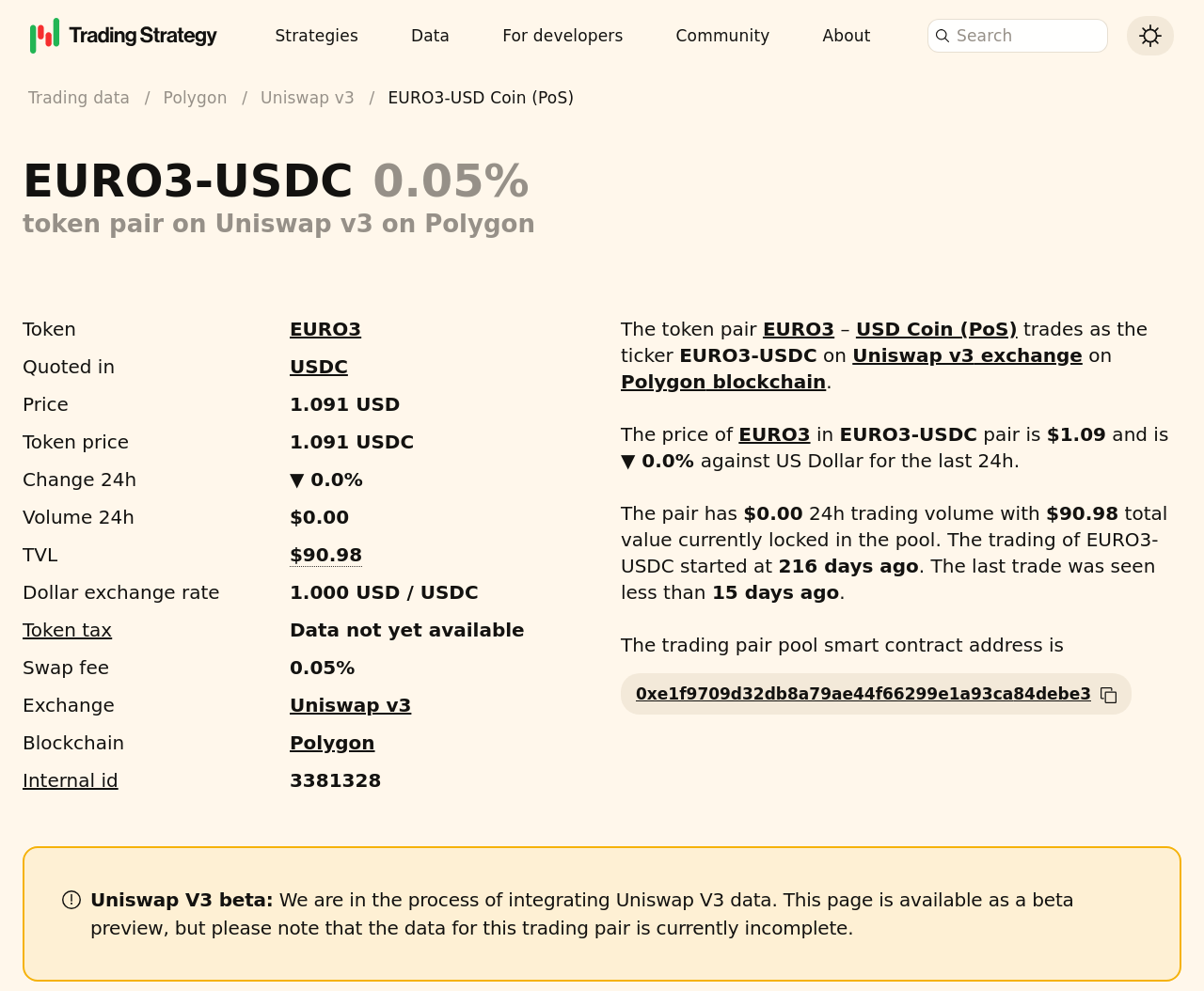Given the element description, predict the bounding box coordinates in the format (top-left x, top-left y, bottom-right x, bottom-right y), using floating point numbers between 0 and 1: Uniswap v3 exchange

[0.708, 0.347, 0.899, 0.37]